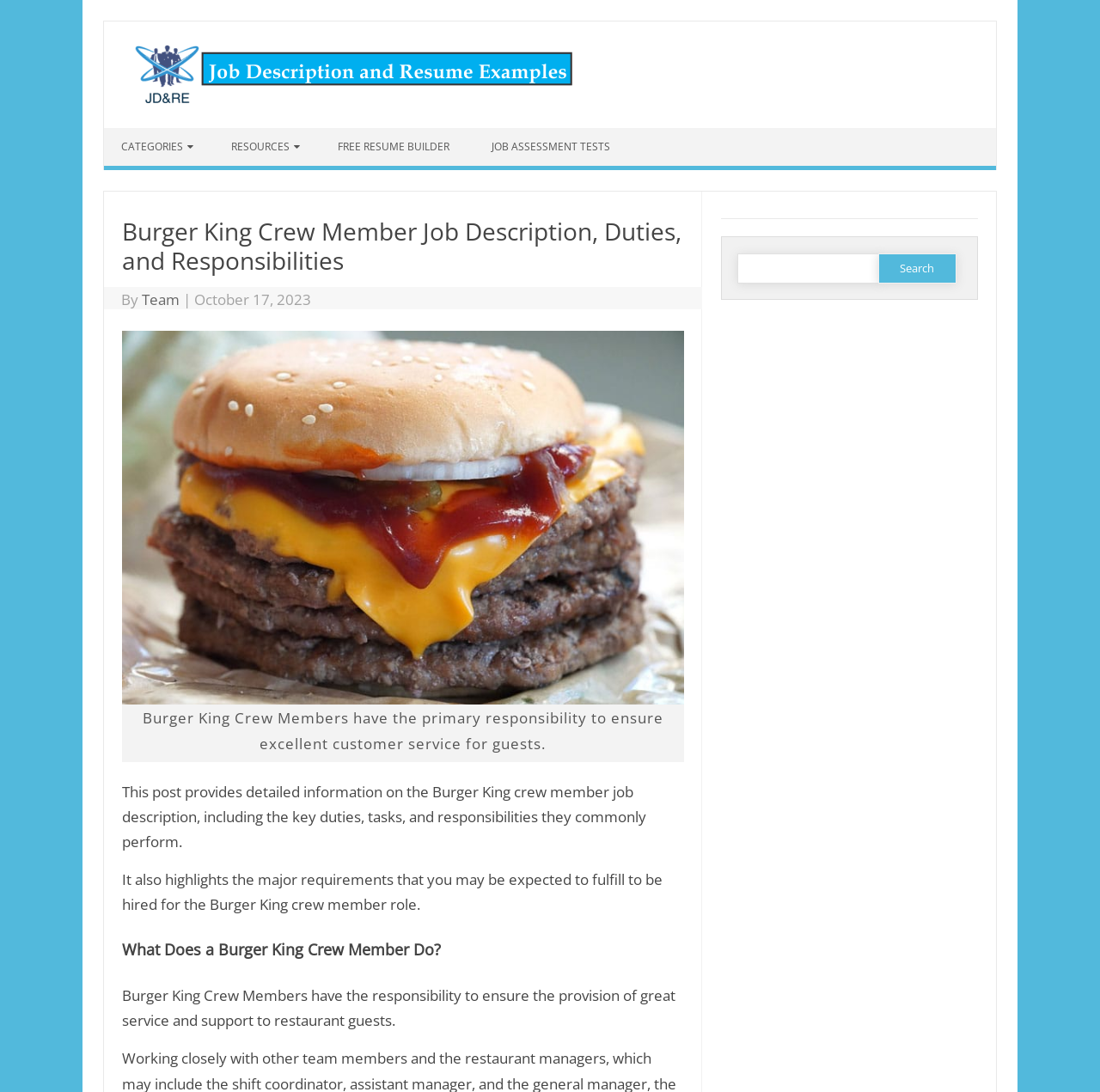Detail the webpage's structure and highlights in your description.

The webpage is about the job description, duties, and responsibilities of a Burger King crew member. At the top, there is a header section with links to "Job Description And Resume Examples", "Skip to content", "CATEGORIES", "RESOURCES", "FREE RESUME BUILDER", and "JOB ASSESSMENT TESTS". 

Below the header section, there is a main content area with a heading that reads "Burger King Crew Member Job Description, Duties, and Responsibilities". This heading is followed by a subheading that mentions the author and the date "October 17, 2023". 

To the right of the subheading, there is an image related to the Burger King crew member job description. Below the image, there is a figure caption that summarizes the primary responsibility of a Burger King crew member, which is to ensure excellent customer service for guests.

The main content area continues with a paragraph that provides an overview of the job description, duties, and responsibilities of a Burger King crew member. This is followed by another paragraph that highlights the major requirements for the role.

Further down, there is a heading that asks "What Does a Burger King Crew Member Do?" followed by a paragraph that reiterates the responsibility of a Burger King crew member to provide great service and support to restaurant guests.

On the right side of the webpage, there is a complementary section with a search box that allows users to search for specific content. The search box has a label "Search for:" and a button to initiate the search.